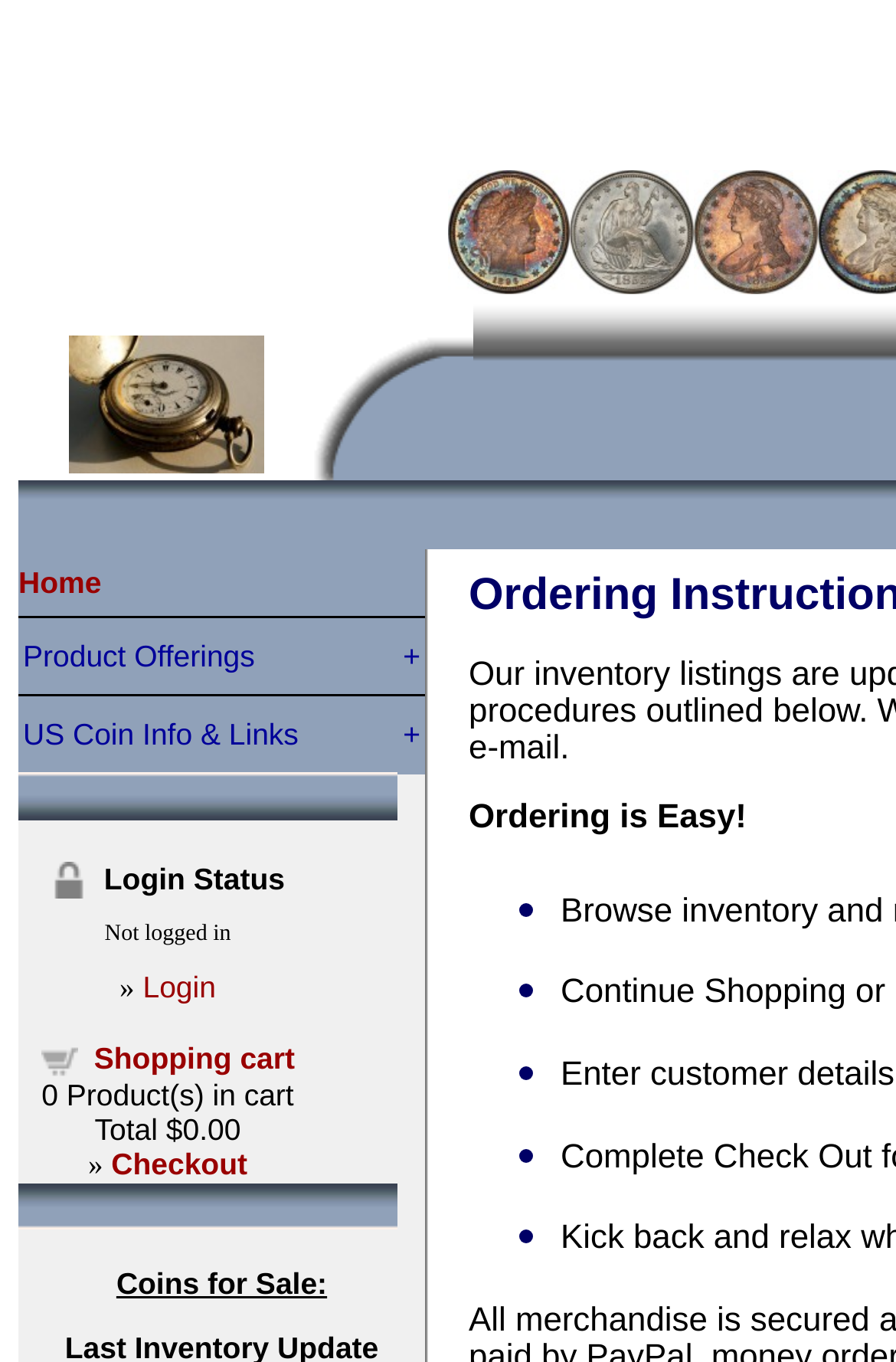What type of items are for sale on this website?
Offer a detailed and full explanation in response to the question.

I determined the type of items by looking at the text 'Coins for Sale:' which is located at the top of the webpage, suggesting that the website sells coins.